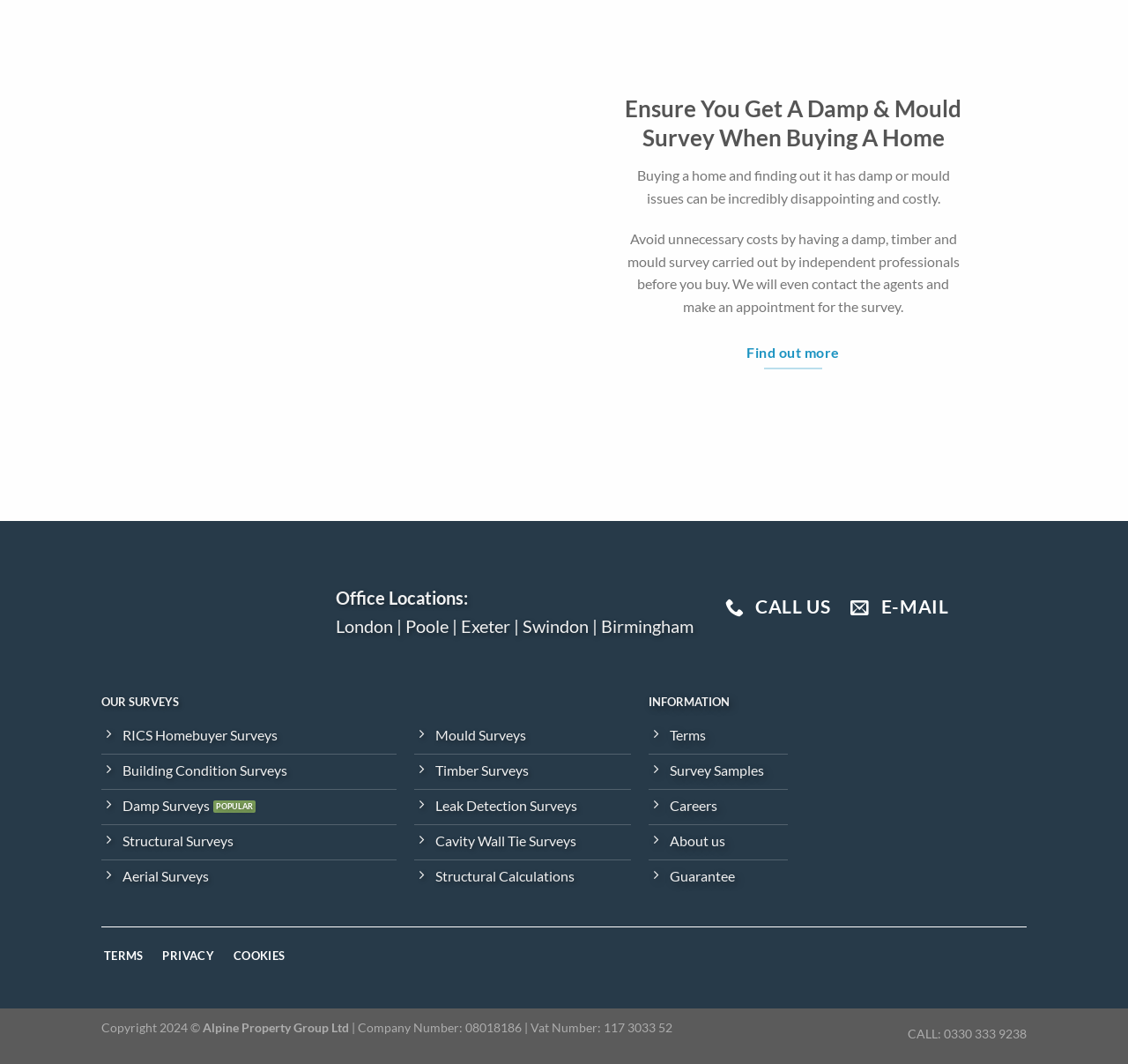What is the company name and registration number?
Please provide a single word or phrase based on the screenshot.

Alpine Property Group Ltd, 08018186